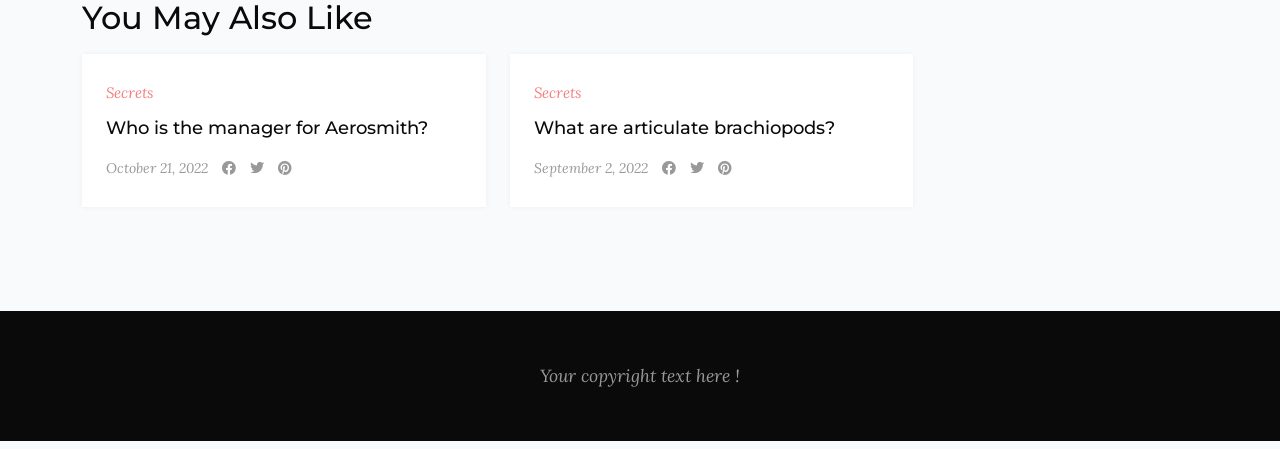What is the topic of the first article?
Utilize the information in the image to give a detailed answer to the question.

The first article has a heading 'Who is the manager for Aerosmith?' which suggests that the topic of the article is related to Aerosmith.